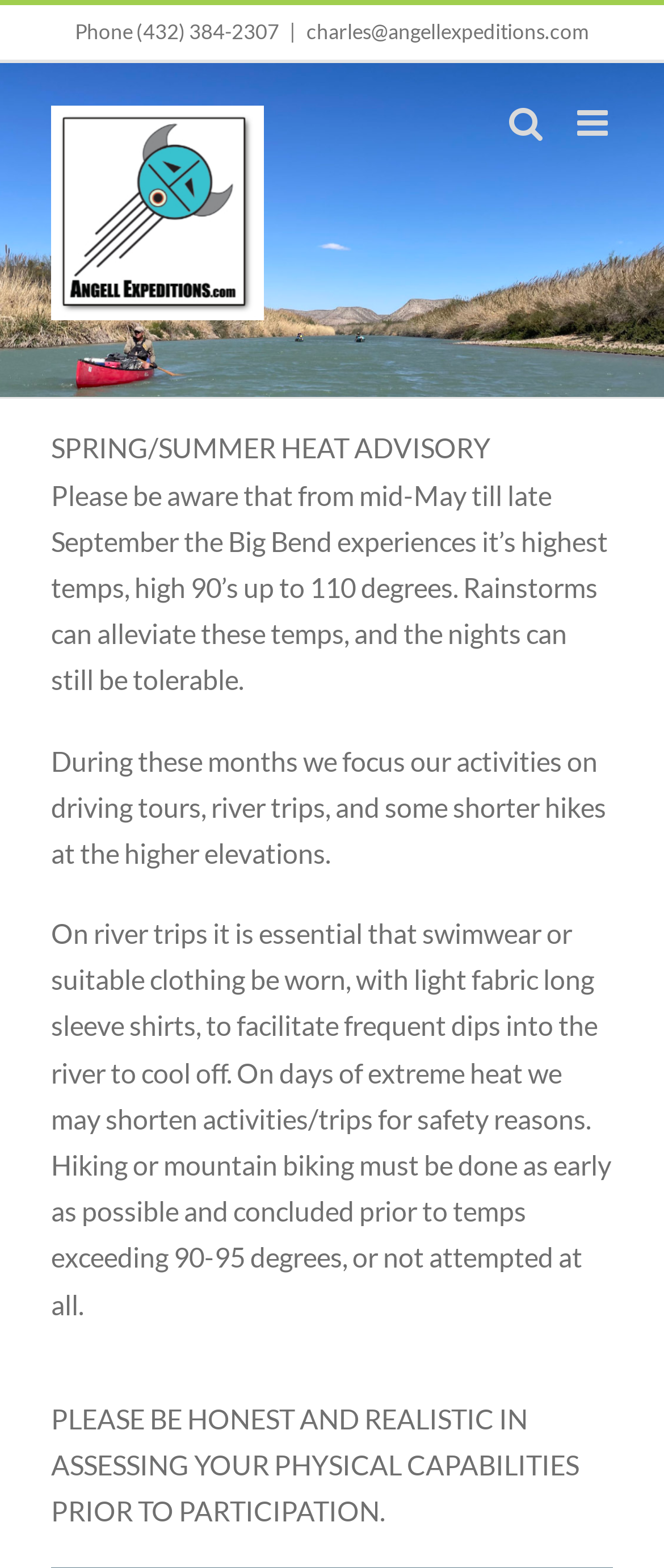What is the phone number of Angell Expeditions?
Using the information from the image, give a concise answer in one word or a short phrase.

(432) 384-2307